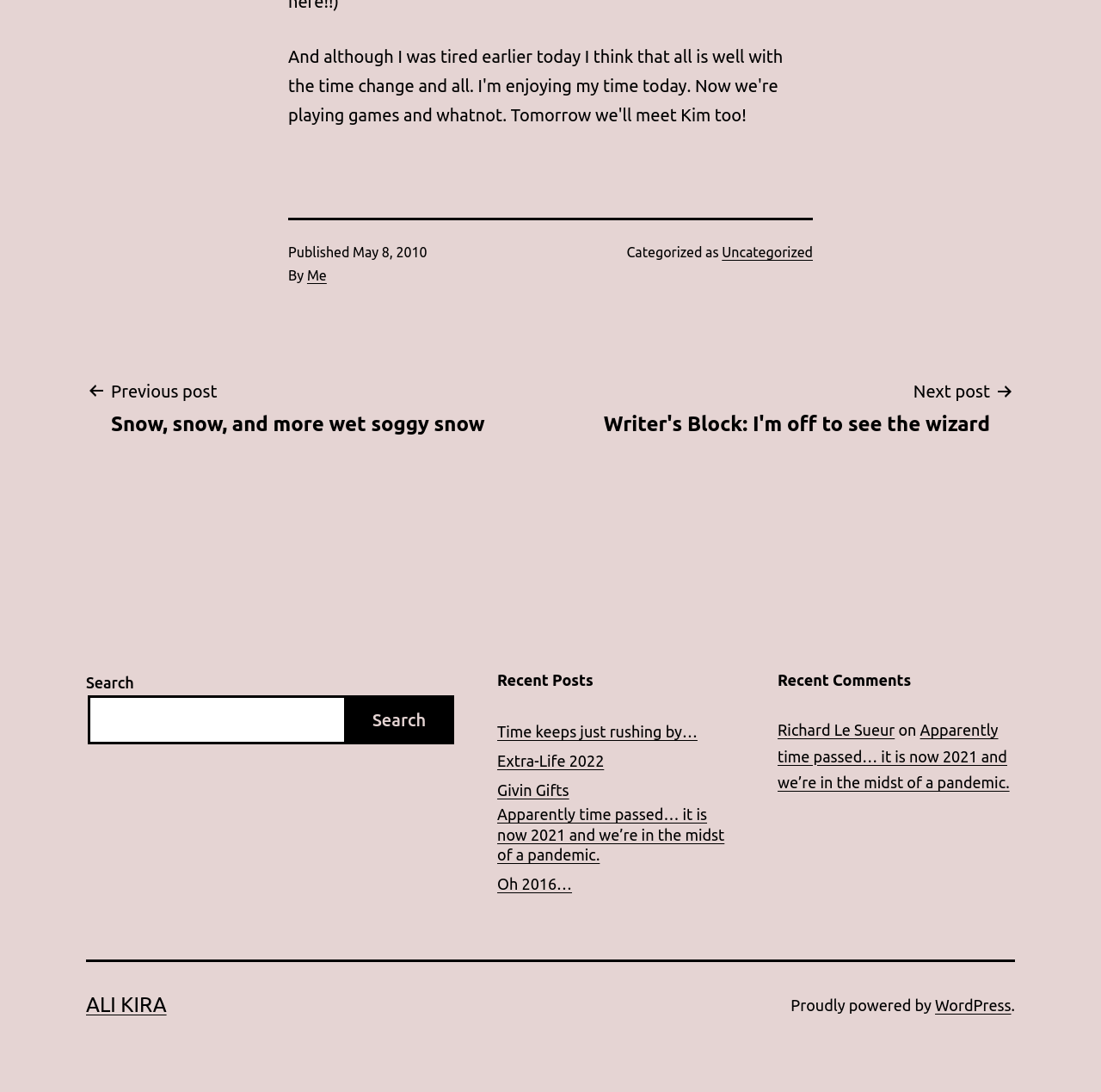Can you find the bounding box coordinates of the area I should click to execute the following instruction: "Go to the previous post"?

[0.078, 0.345, 0.463, 0.4]